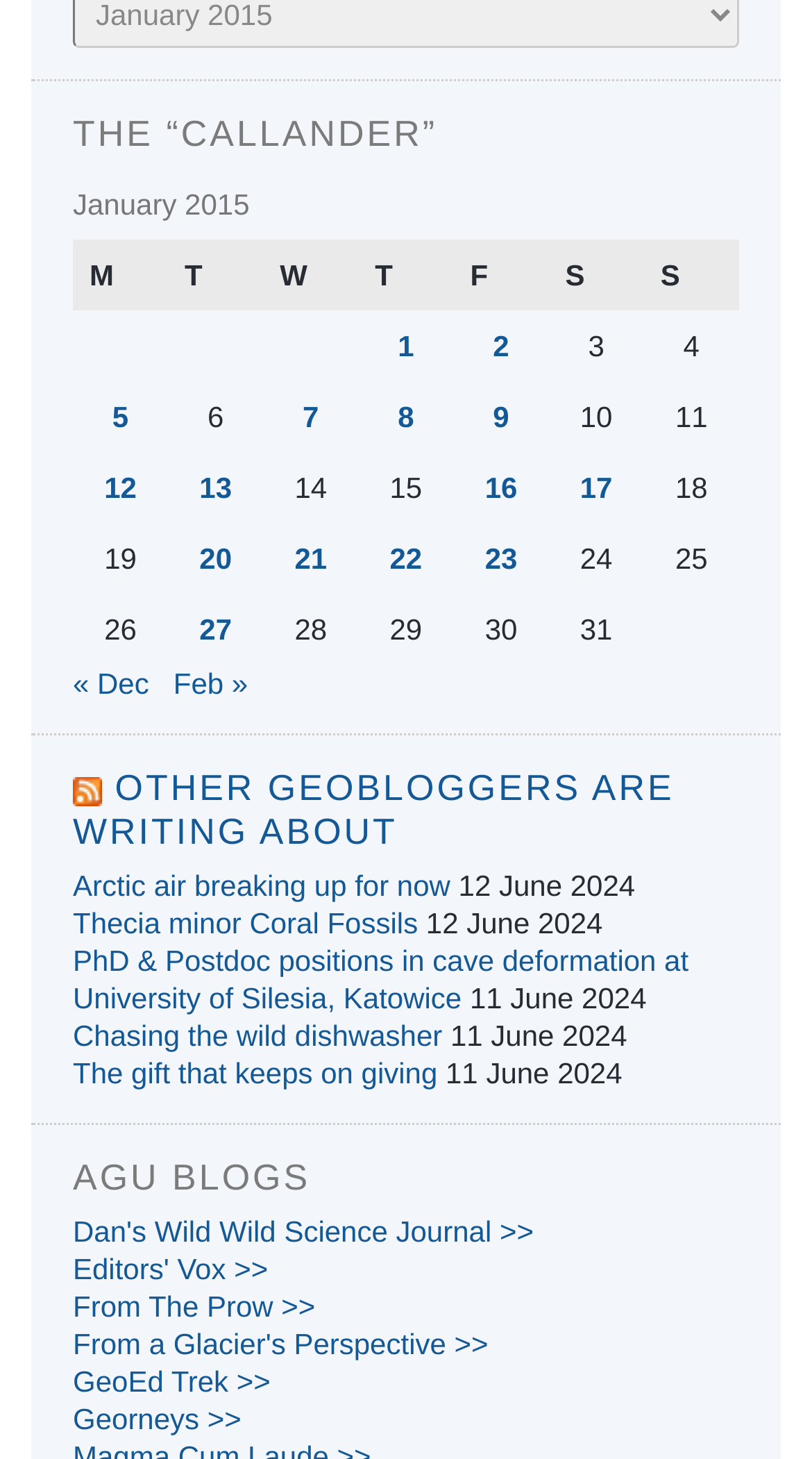Based on the element description: "Editors' Vox >>", identify the bounding box coordinates for this UI element. The coordinates must be four float numbers between 0 and 1, listed as [left, top, right, bottom].

[0.09, 0.859, 0.33, 0.881]